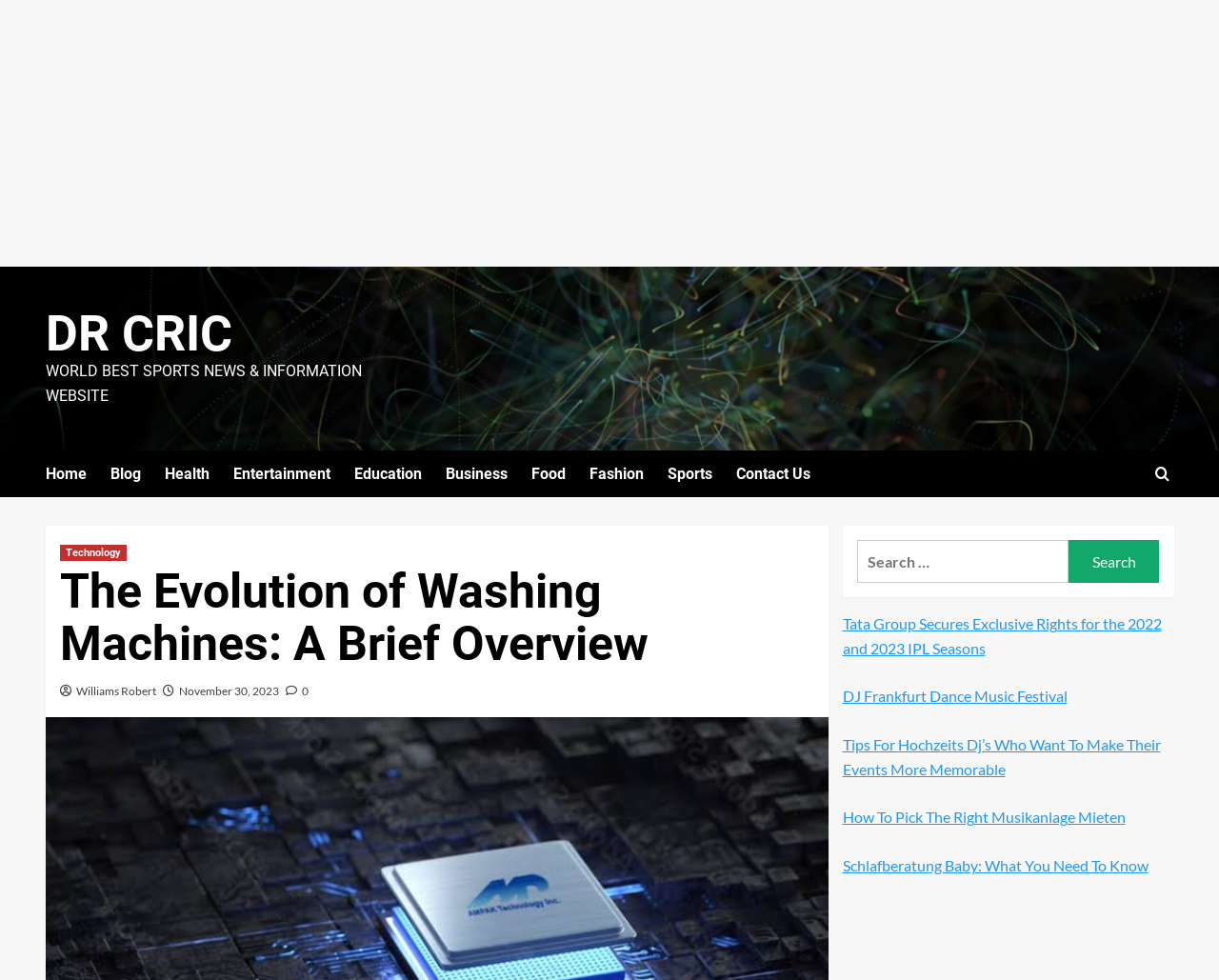Can you extract the primary headline text from the webpage?

The Evolution of Washing Machines: A Brief Overview